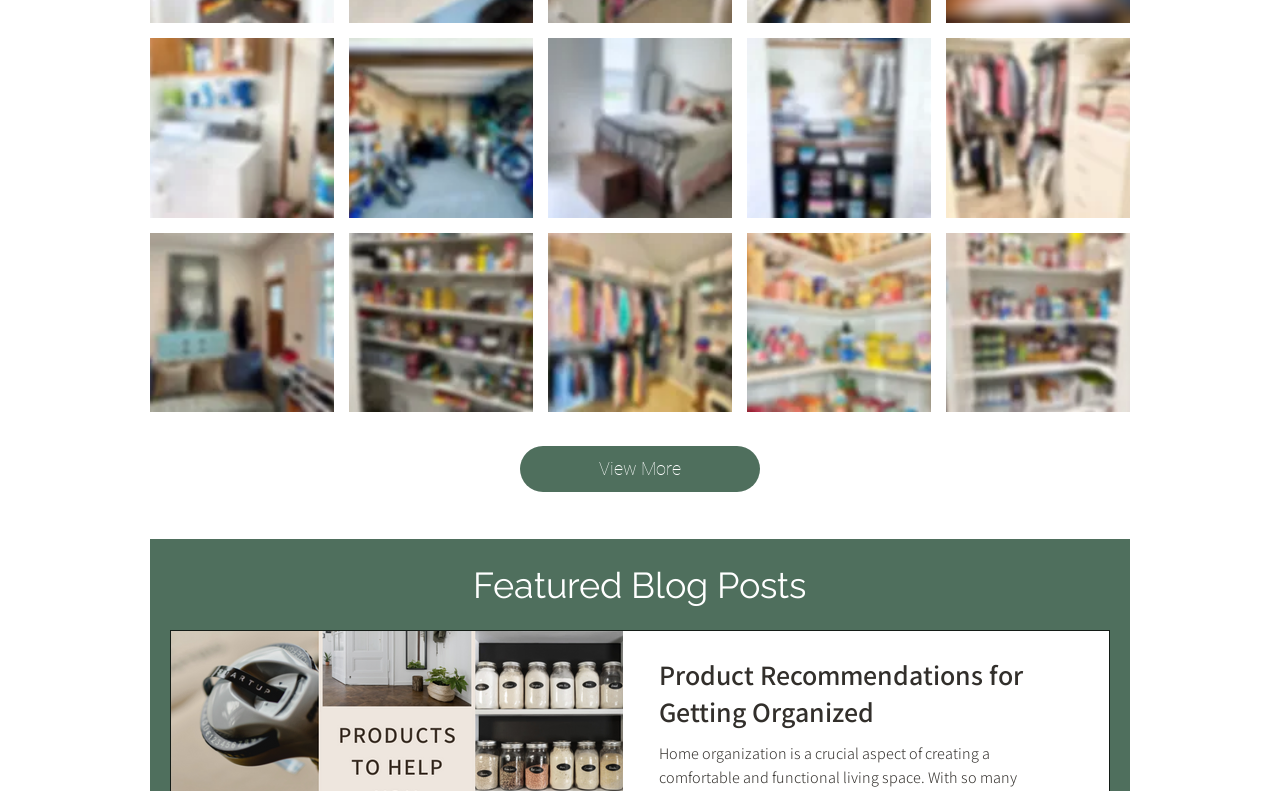What is the text above the 'View More' link?
Please provide a single word or phrase as the answer based on the screenshot.

1/1